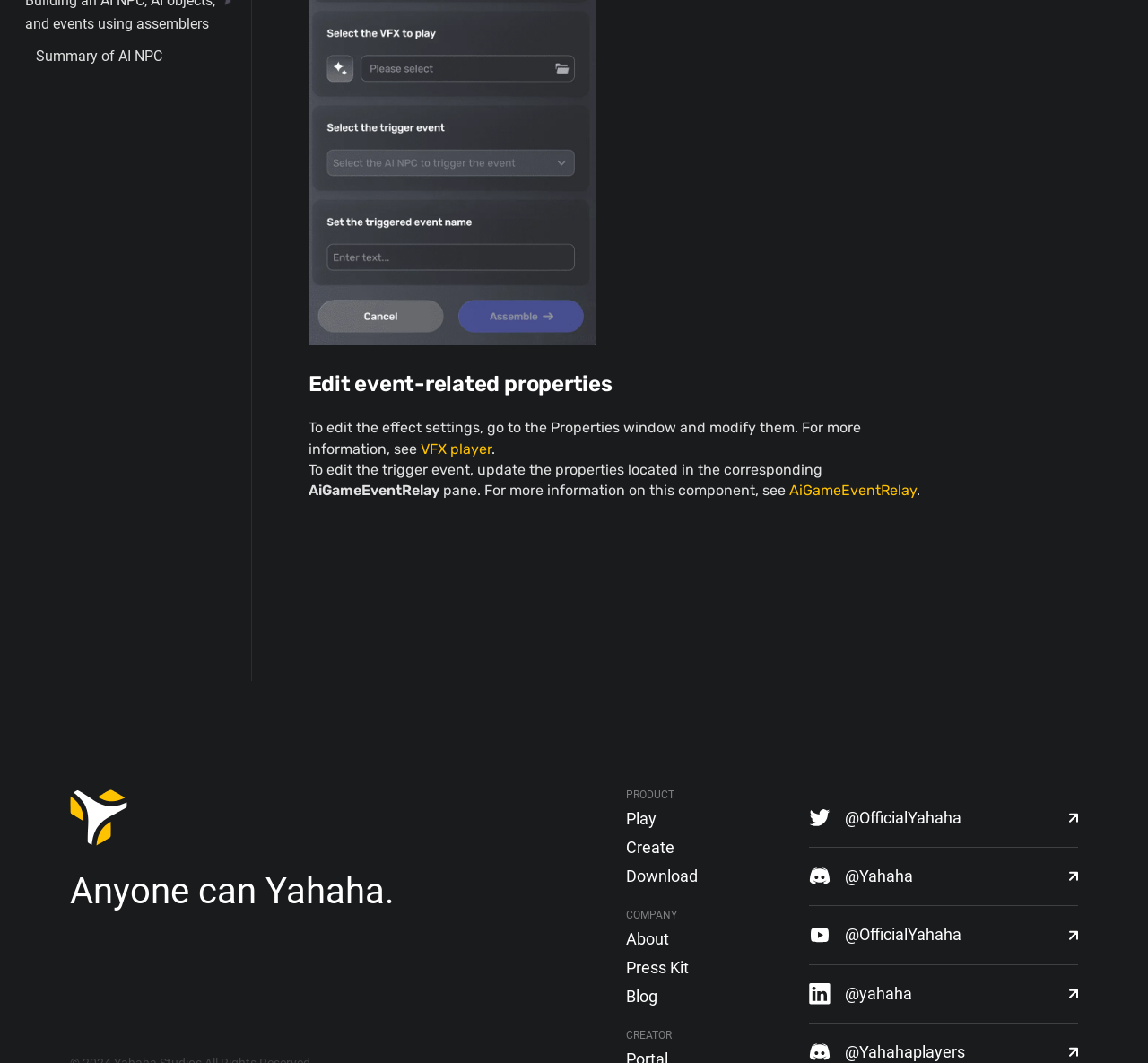Find the bounding box coordinates for the HTML element described in this sentence: "Loot event". Provide the coordinates as four float numbers between 0 and 1, in the format [left, top, right, bottom].

[0.031, 0.396, 0.206, 0.418]